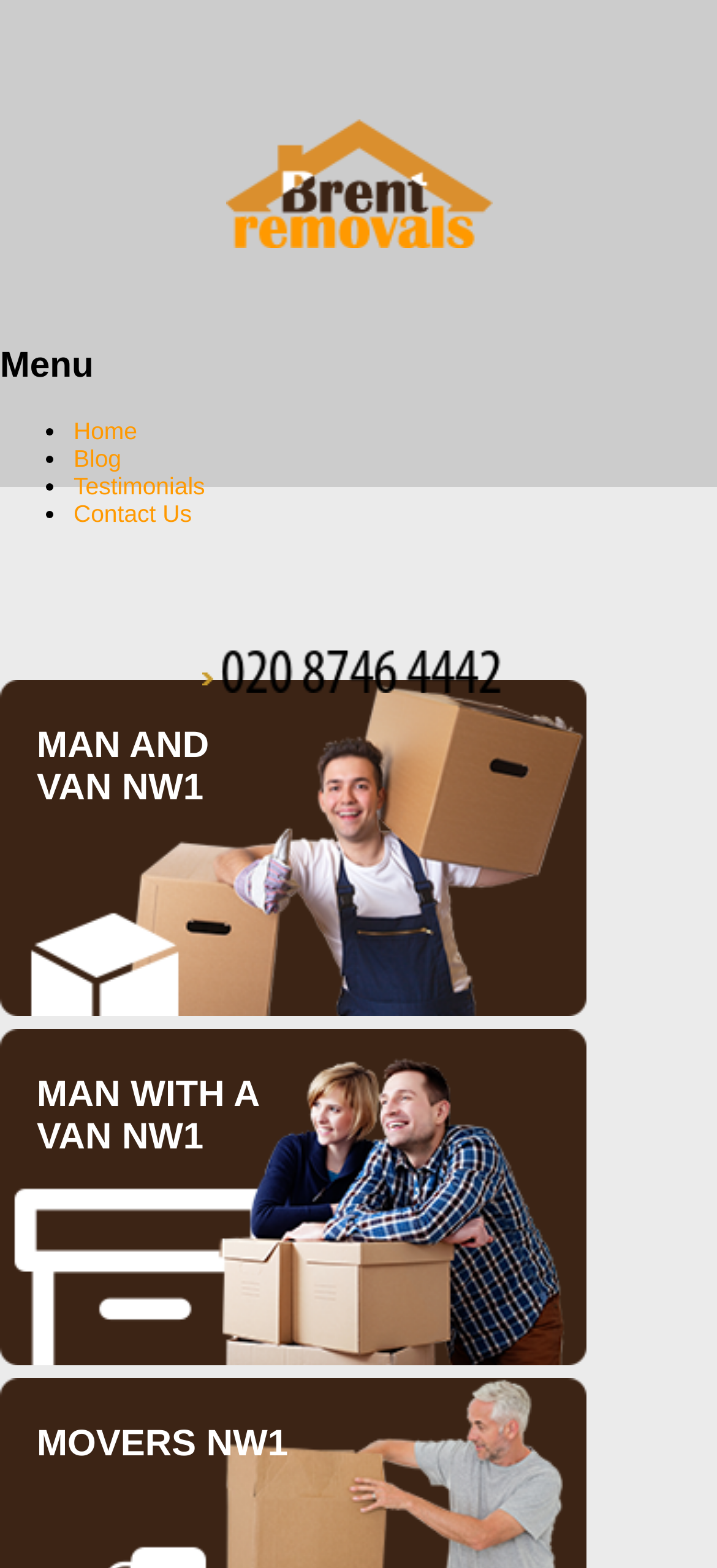Respond concisely with one word or phrase to the following query:
What is the text on the top-left link?

Brent Removals